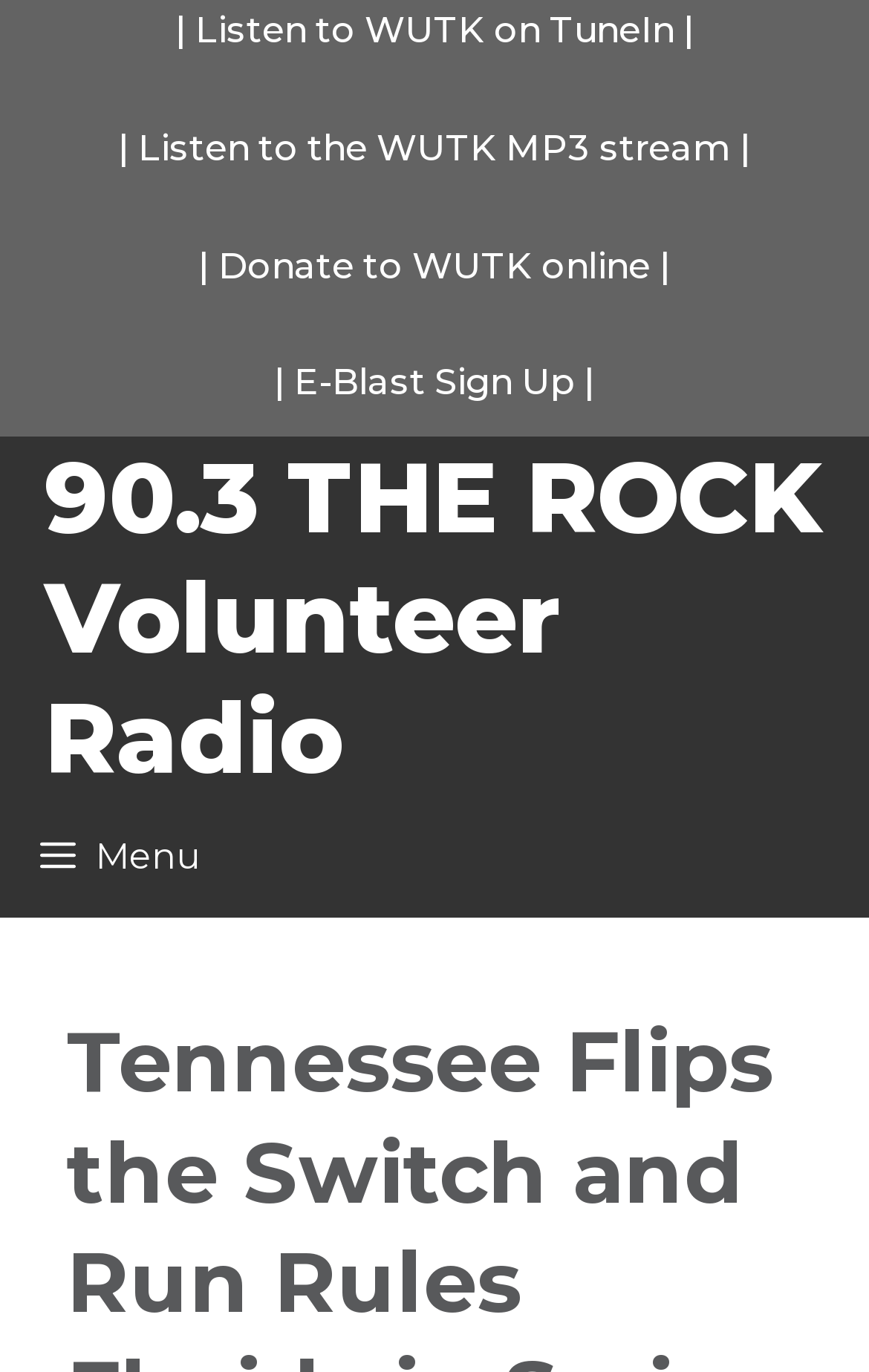Based on the image, please respond to the question with as much detail as possible:
What is the name of the radio station?

I found the answer by looking at the link element with the text '90.3 THE ROCK Volunteer Radio' which is likely to be the name of the radio station.